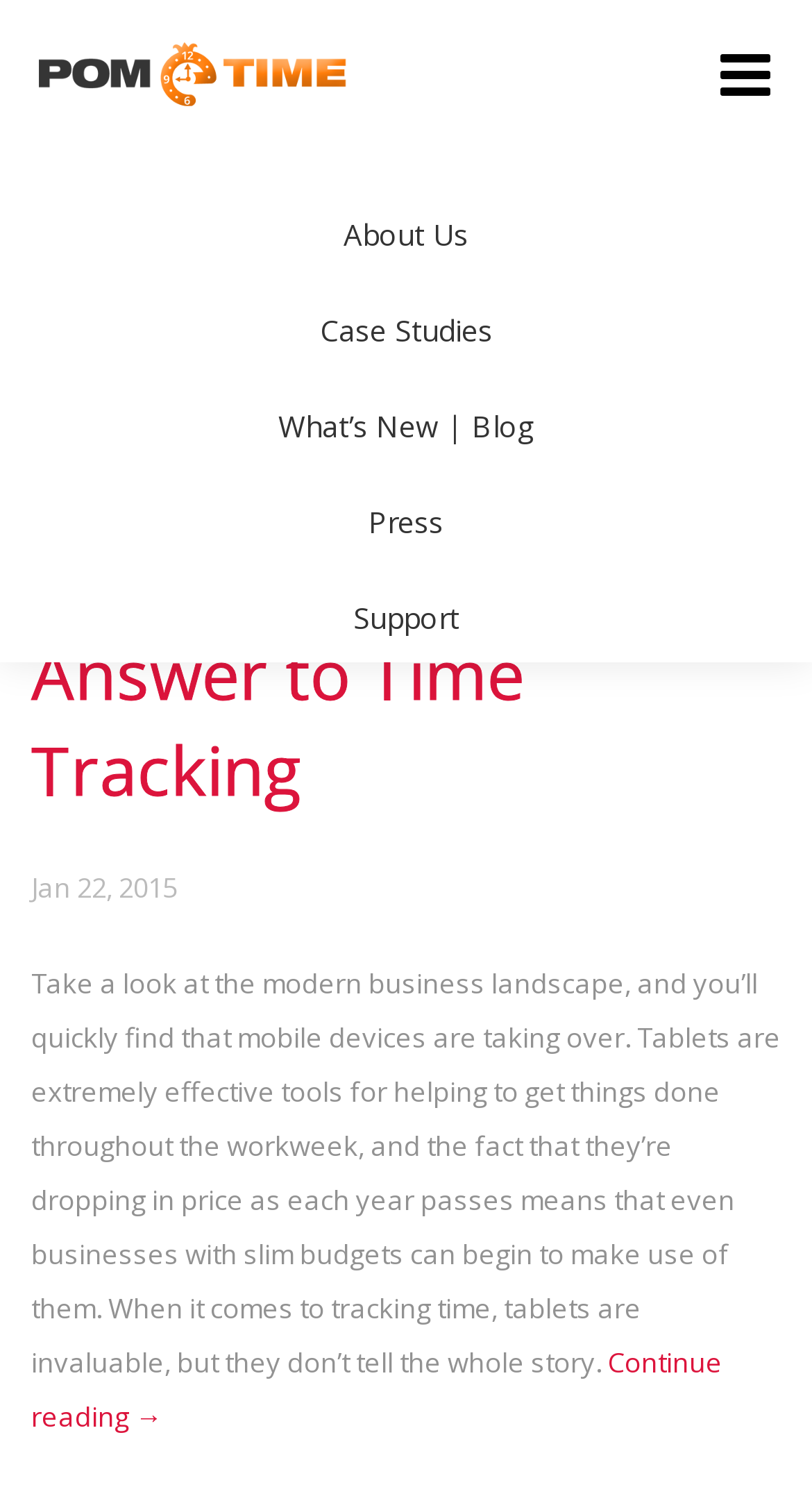Please find the bounding box coordinates in the format (top-left x, top-left y, bottom-right x, bottom-right y) for the given element description. Ensure the coordinates are floating point numbers between 0 and 1. Description: What’s New | Blog

[0.342, 0.272, 0.658, 0.298]